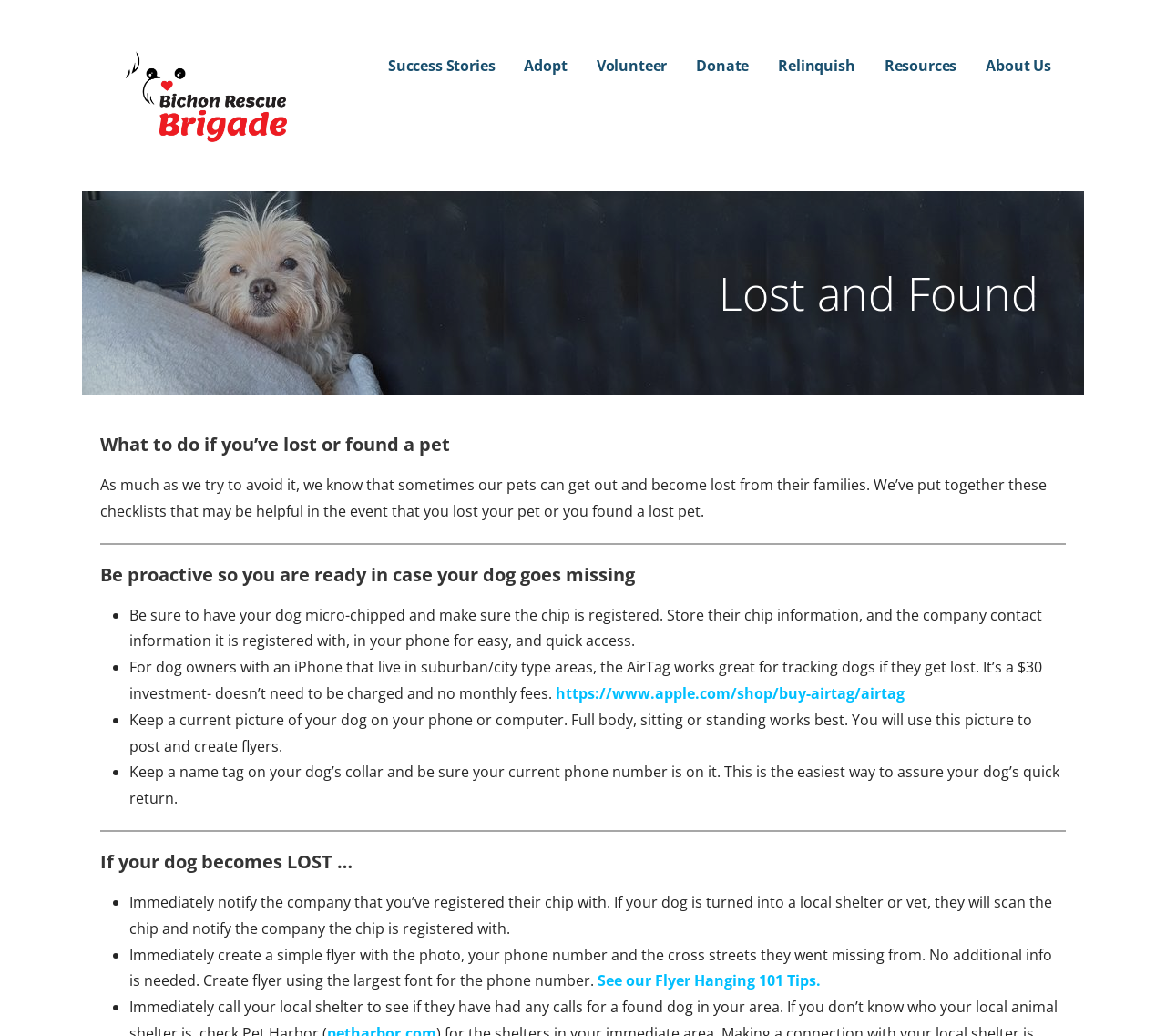Kindly determine the bounding box coordinates for the clickable area to achieve the given instruction: "Read the 'OVER 1000 DOGS RESCUED!' text".

[0.102, 0.142, 0.232, 0.156]